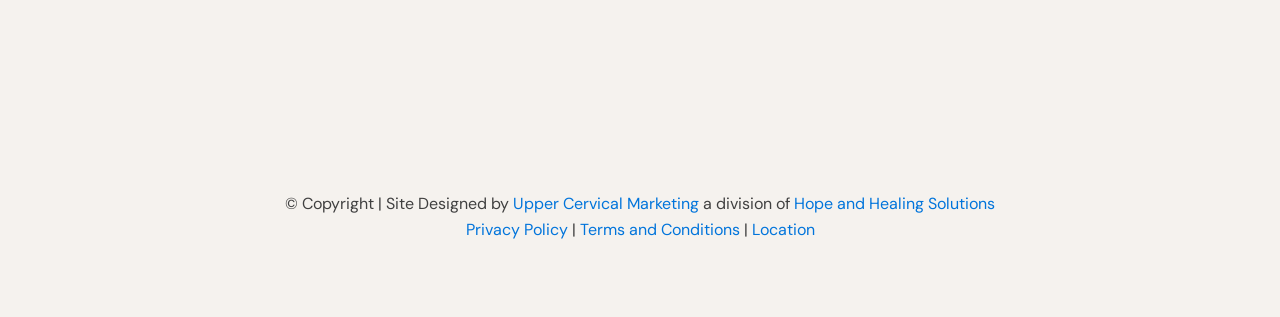Answer the question with a single word or phrase: 
What are the three policies mentioned at the bottom of the webpage?

Privacy Policy, Terms and Conditions, Location